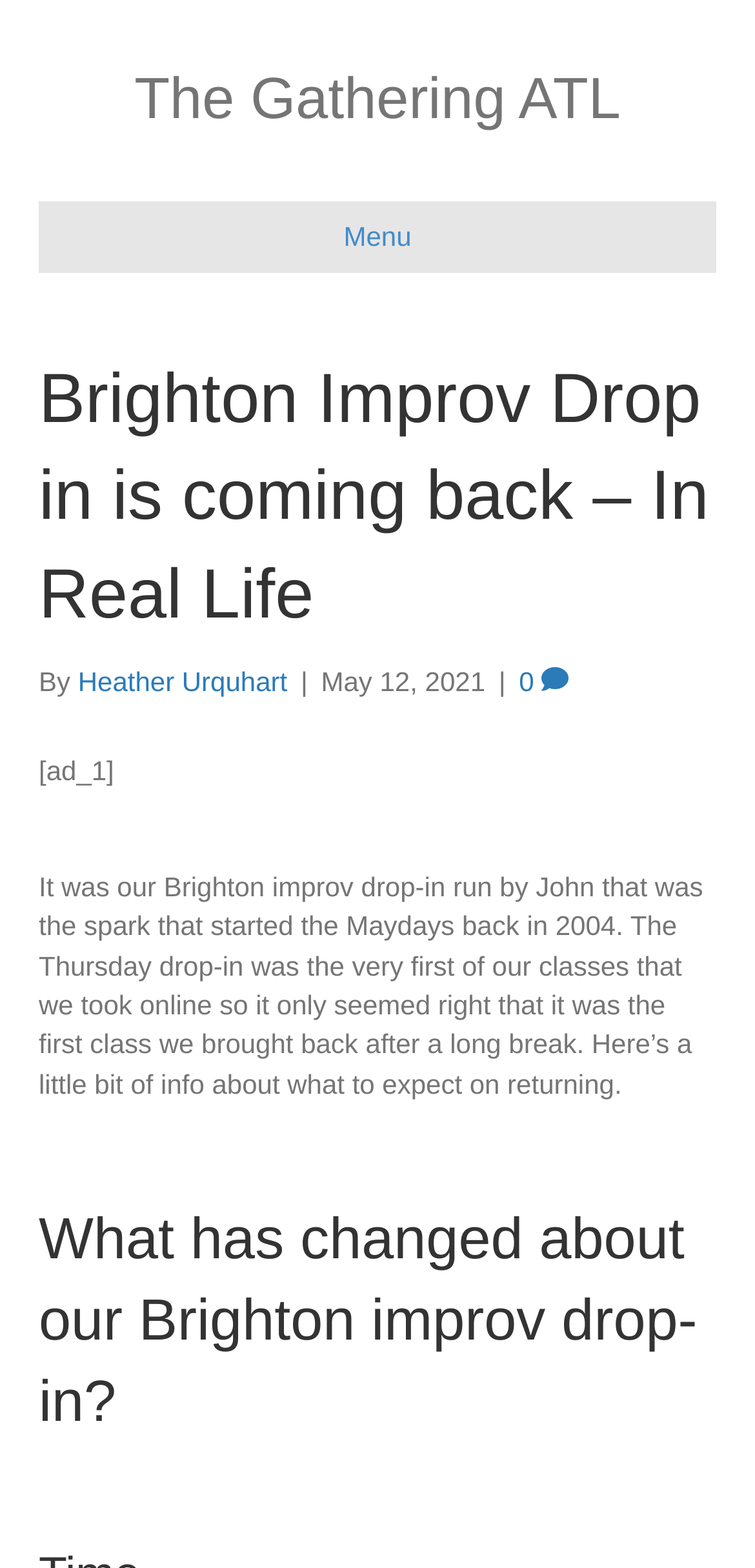When was the article published?
Using the image, give a concise answer in the form of a single word or short phrase.

May 12, 2021